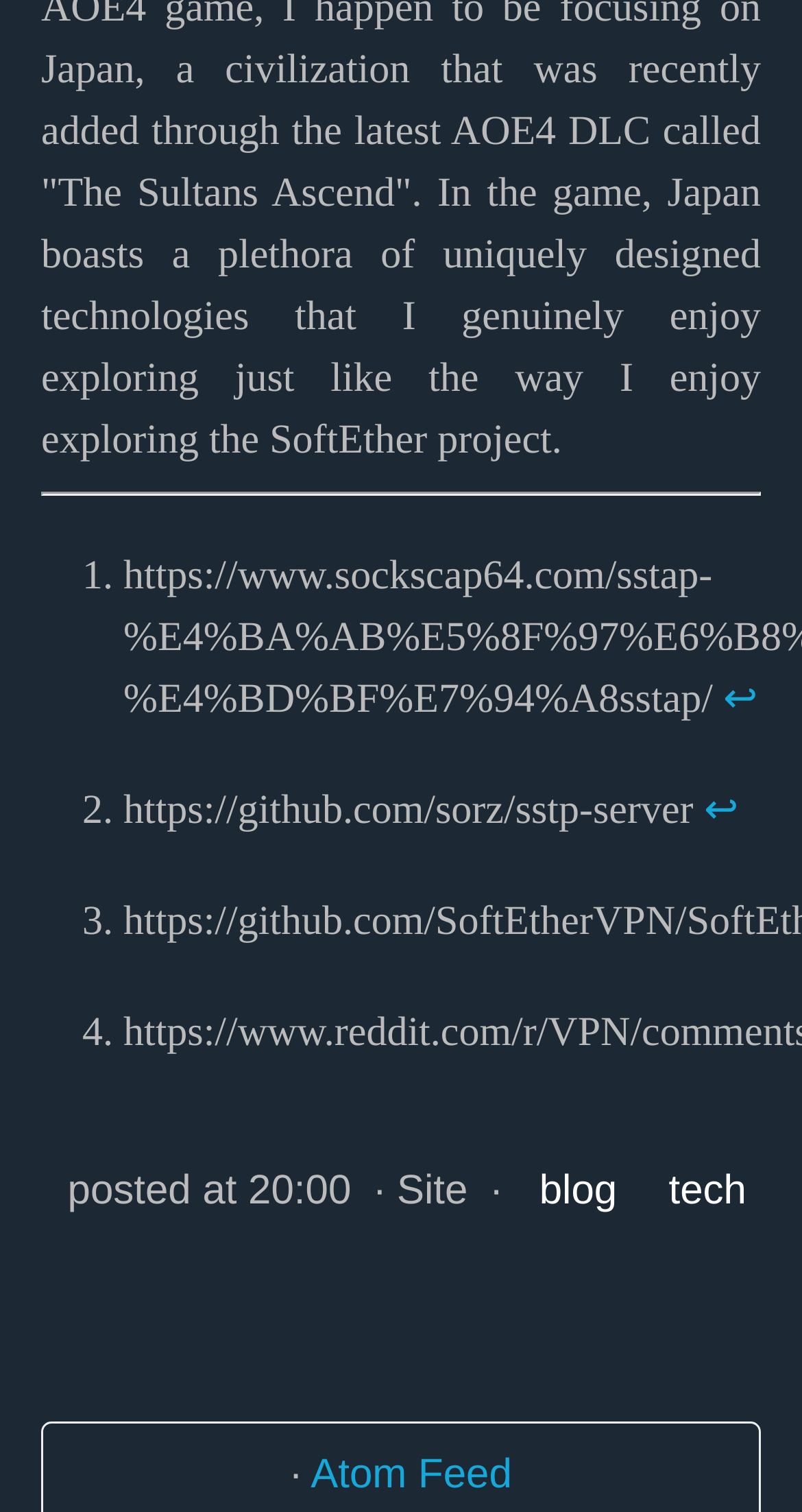Refer to the image and answer the question with as much detail as possible: What is the first item in the list?

The first item in the list is '1.' which is a ListMarker element with bounding box coordinates [0.103, 0.361, 0.154, 0.401].